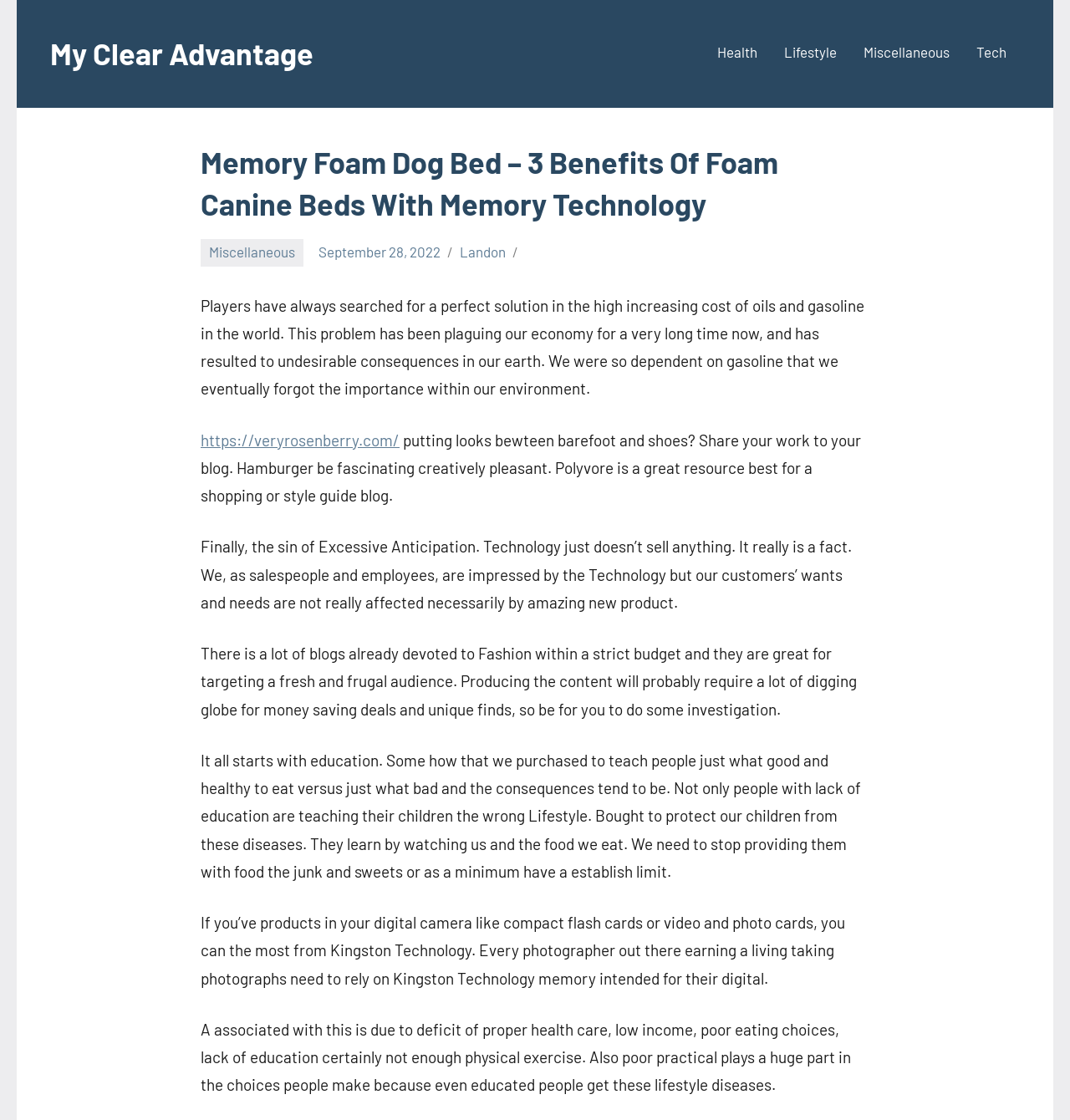Explain the features and main sections of the webpage comprehensively.

This webpage appears to be a blog post with a focus on miscellaneous topics. At the top, there is a header section with a title "Memory Foam Dog Bed – 3 Benefits Of Foam Canine Beds With Memory Technology" and a link to the category "Miscellaneous" below it. To the right of the header, there is a navigation menu with links to other categories, including "Health", "Lifestyle", "Miscellaneous", and "Tech".

Below the header, there is a section with a series of paragraphs discussing various topics. The first paragraph talks about the high cost of oils and gasoline and its impact on the economy and environment. The following paragraphs discuss unrelated topics, including fashion on a budget, the importance of education in making healthy lifestyle choices, and the role of technology in photography.

There are also several links scattered throughout the page, including a link to the author's name "Landon" and a link to a website "veryrosenberry.com". Additionally, there is a timestamp "September 28, 2022" indicating when the post was published.

Overall, the webpage appears to be a collection of miscellaneous articles or blog posts on various topics, with a focus on lifestyle, health, and technology.